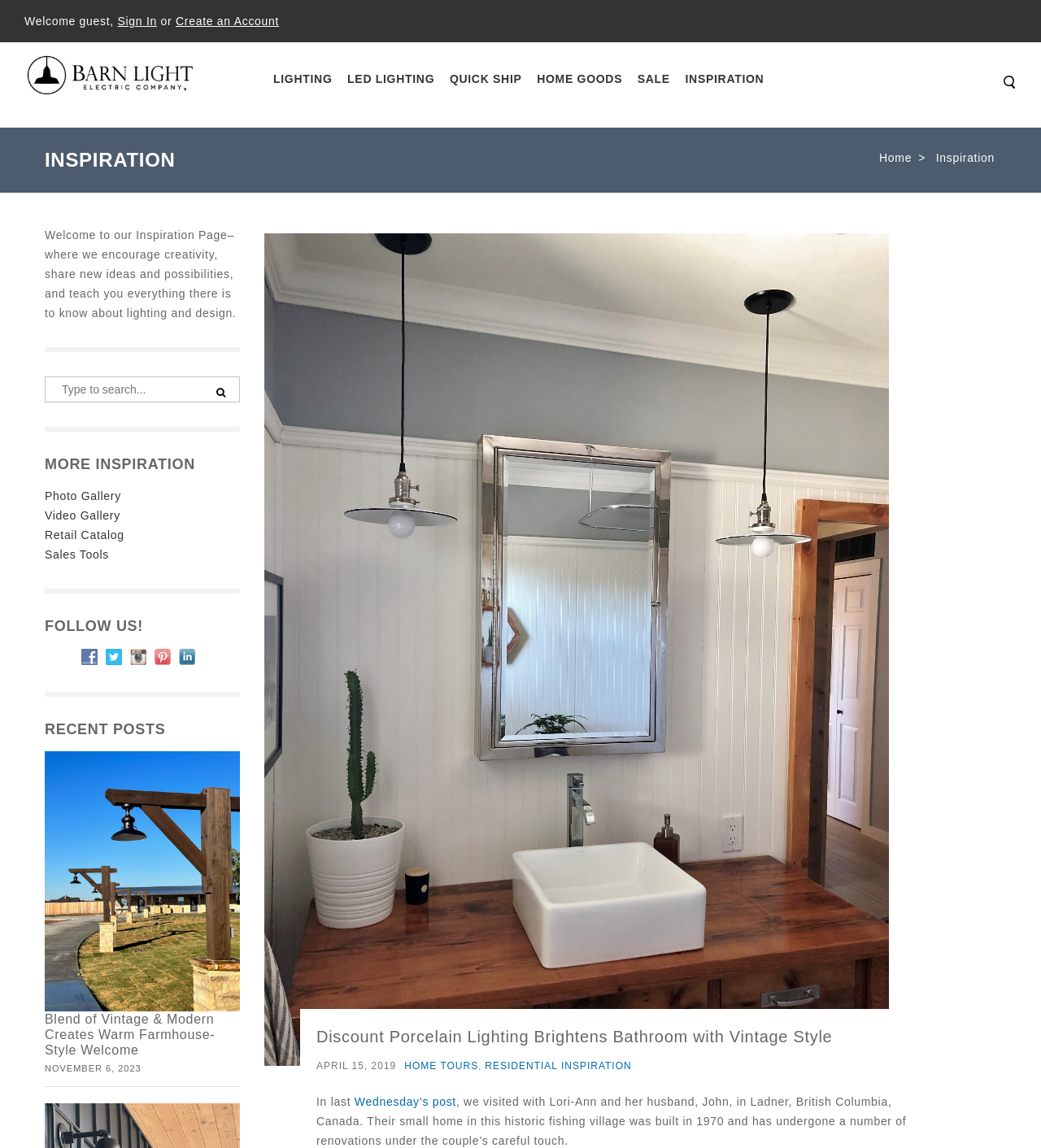Bounding box coordinates are specified in the format (top-left x, top-left y, bottom-right x, bottom-right y). All values are floating point numbers bounded between 0 and 1. Please provide the bounding box coordinate of the region this sentence describes: April 15, 2019March 15, 2022

[0.304, 0.924, 0.381, 0.933]